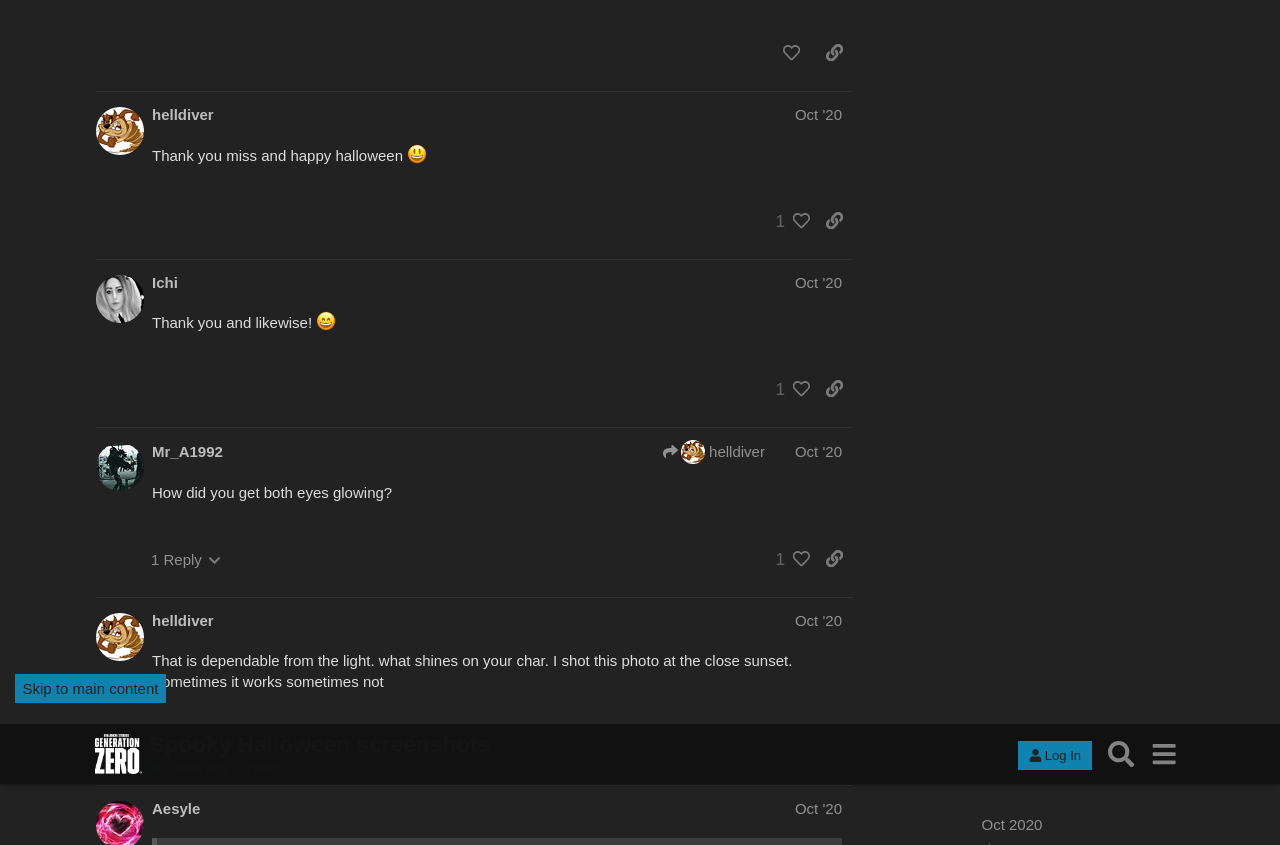What is the topic of the first row in the table?
Analyze the screenshot and provide a detailed answer to the question.

The topic of the first row in the table can be found in the gridcell element 'Where find slide missions? Community Content' which is a child of the row element. The text of the gridcell indicates that the topic is 'Where find slide missions?'.